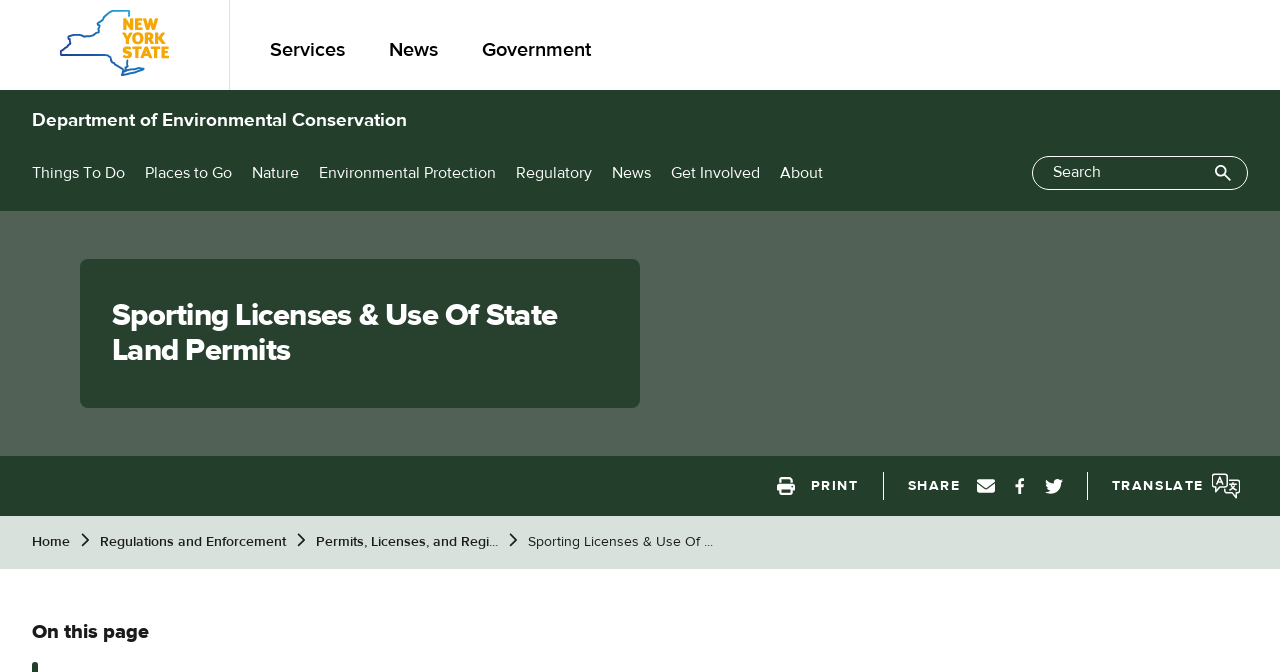Please determine the bounding box coordinates for the UI element described here. Use the format (top-left x, top-left y, bottom-right x, bottom-right y) with values bounded between 0 and 1: Natural Resource Damages (NRD)

[0.746, 0.042, 0.87, 0.122]